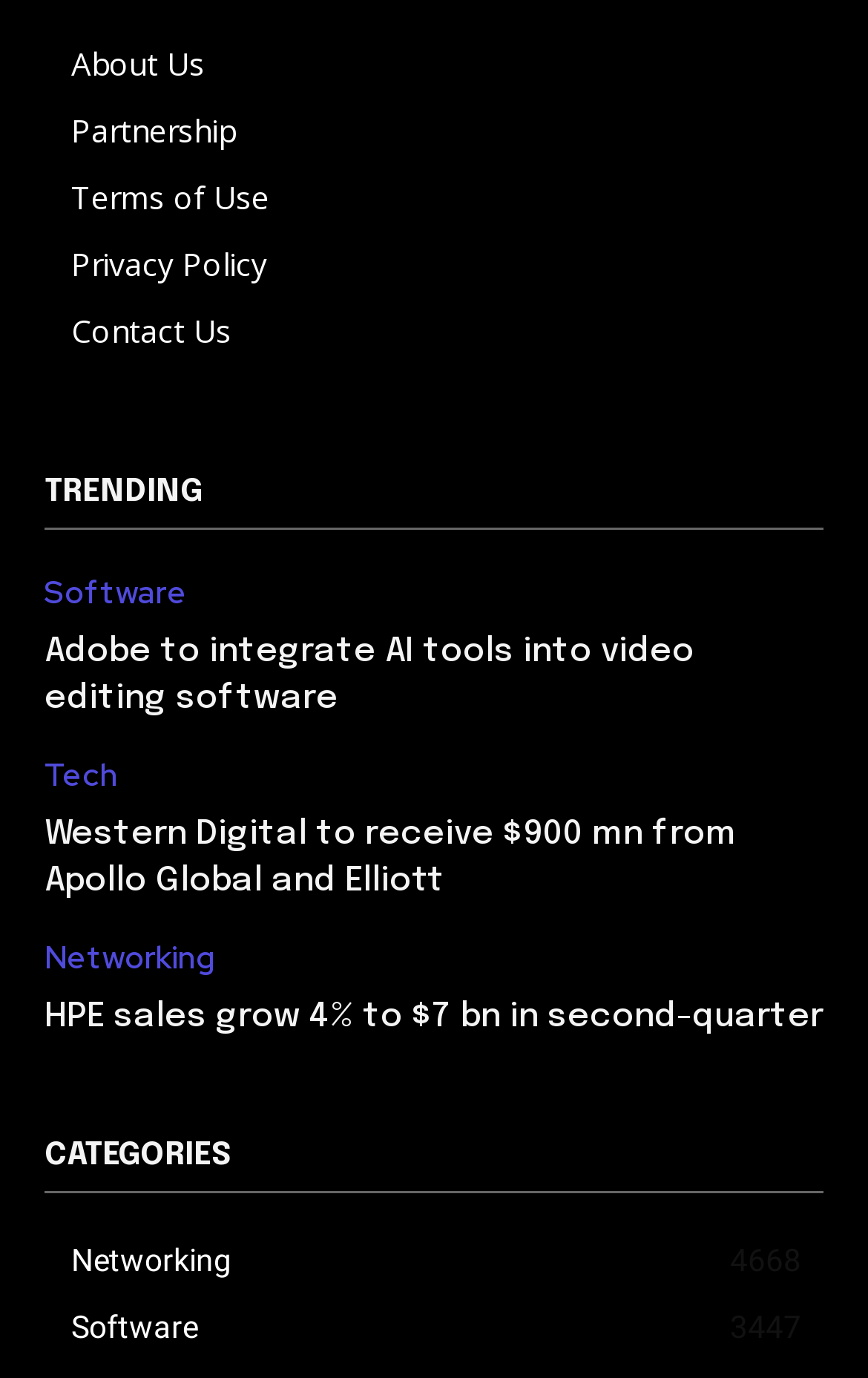Using floating point numbers between 0 and 1, provide the bounding box coordinates in the format (top-left x, top-left y, bottom-right x, bottom-right y). Locate the UI element described here: Networking4668

[0.051, 0.89, 0.949, 0.939]